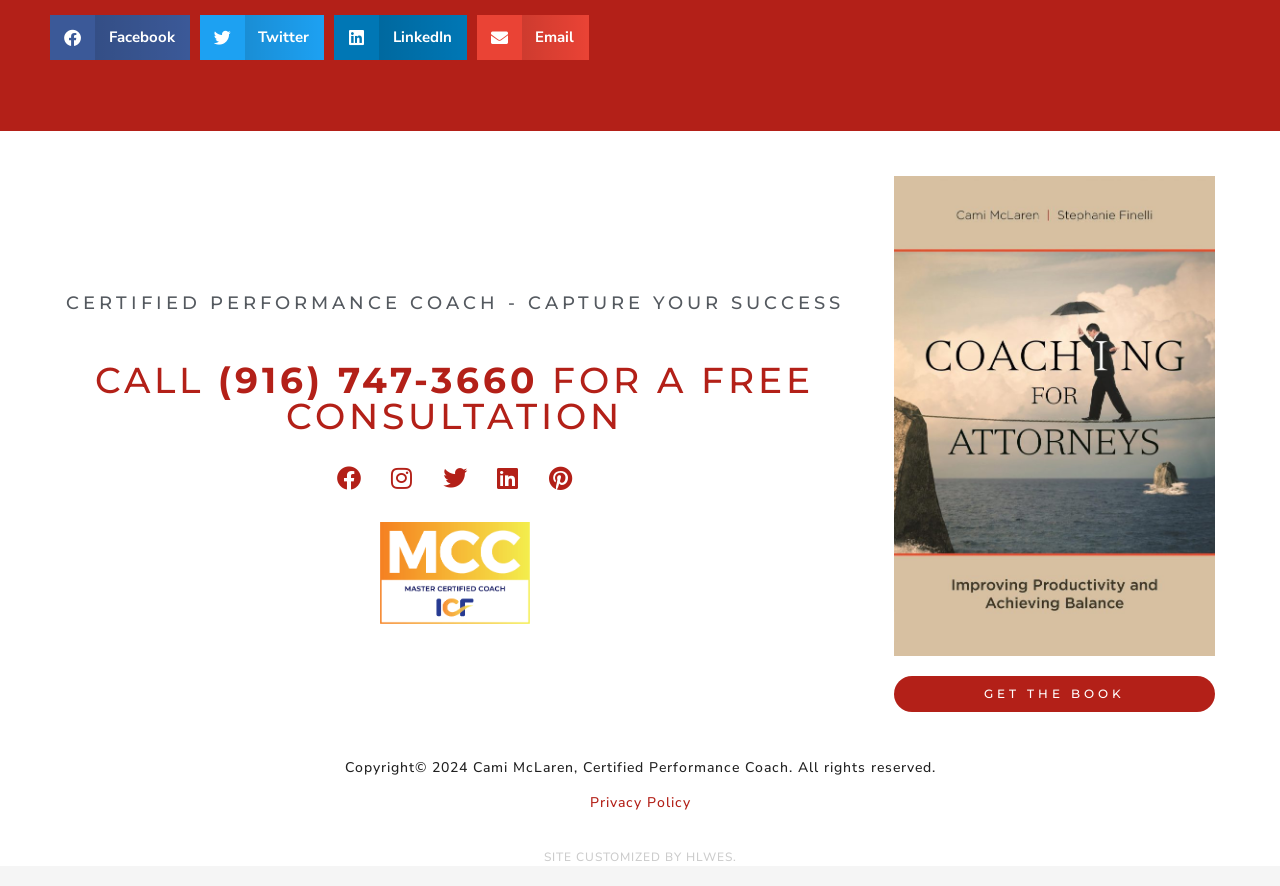Find the bounding box coordinates for the HTML element described in this sentence: "Privacy Policy". Provide the coordinates as four float numbers between 0 and 1, in the format [left, top, right, bottom].

[0.461, 0.895, 0.539, 0.917]